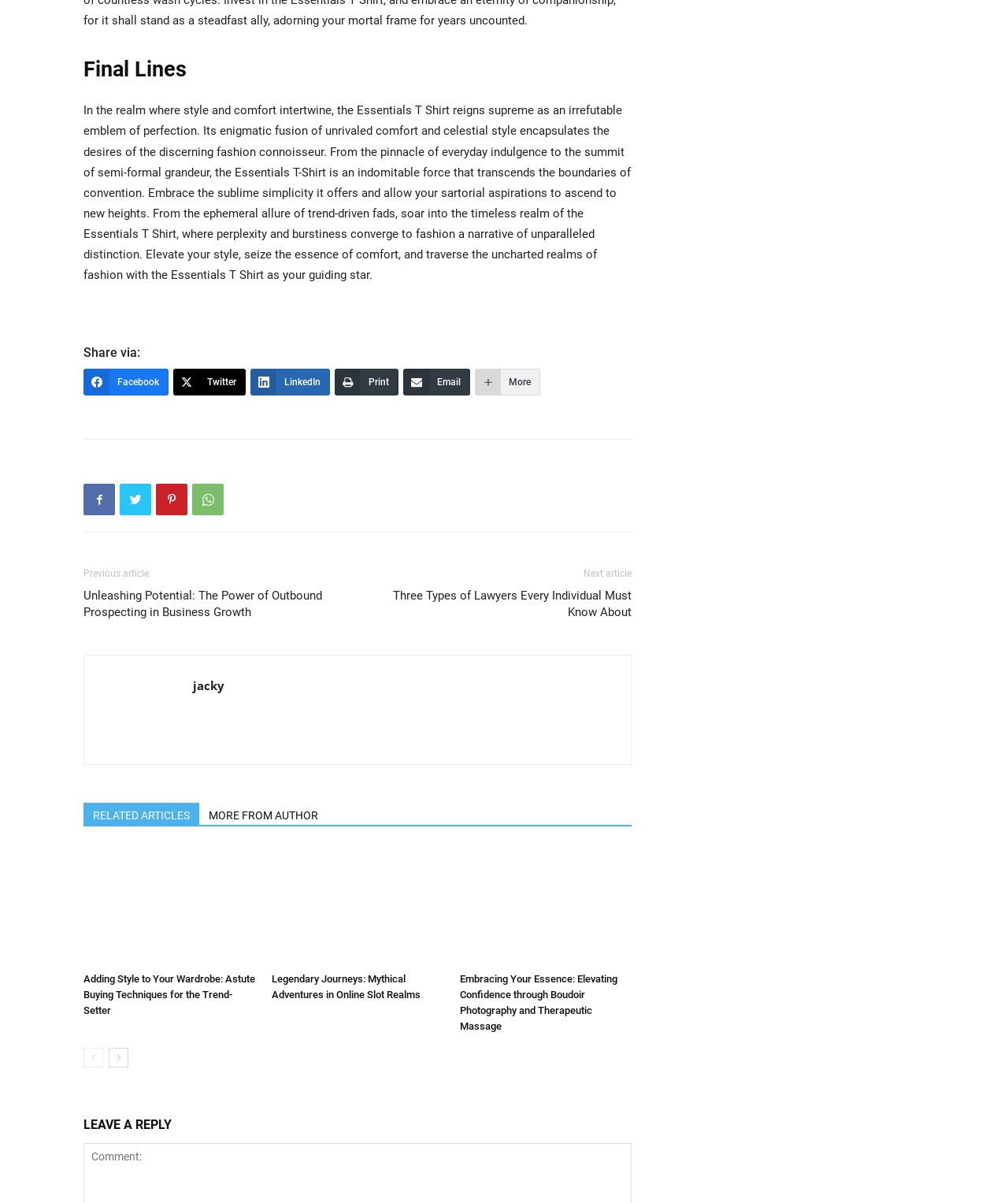Find the bounding box coordinates for the HTML element described as: "Santa Clarita injury attorneys". The coordinates should consist of four float values between 0 and 1, i.e., [left, top, right, bottom].

None